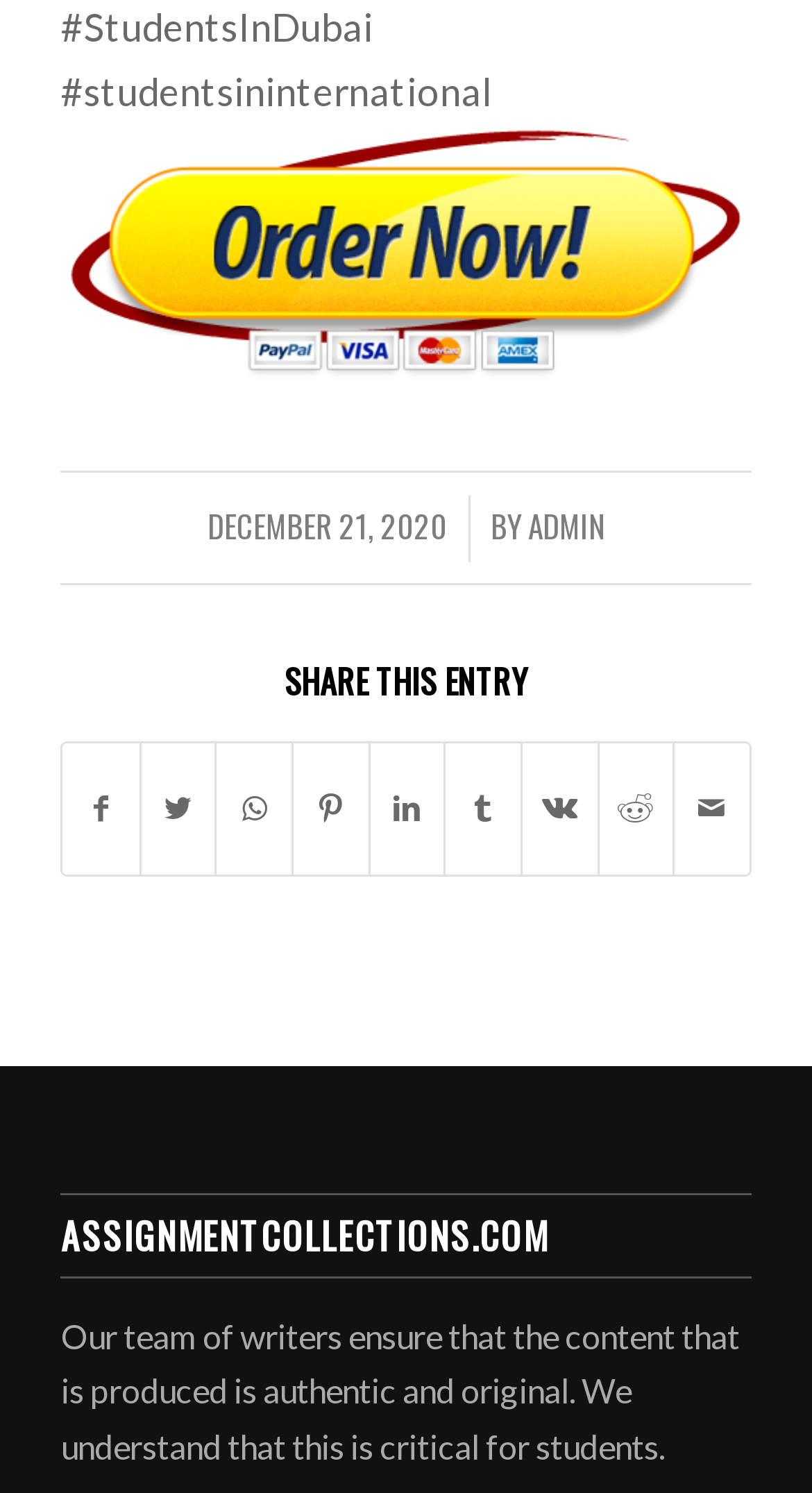Determine the bounding box coordinates of the section I need to click to execute the following instruction: "Click on the image at the top". Provide the coordinates as four float numbers between 0 and 1, i.e., [left, top, right, bottom].

[0.075, 0.084, 0.925, 0.258]